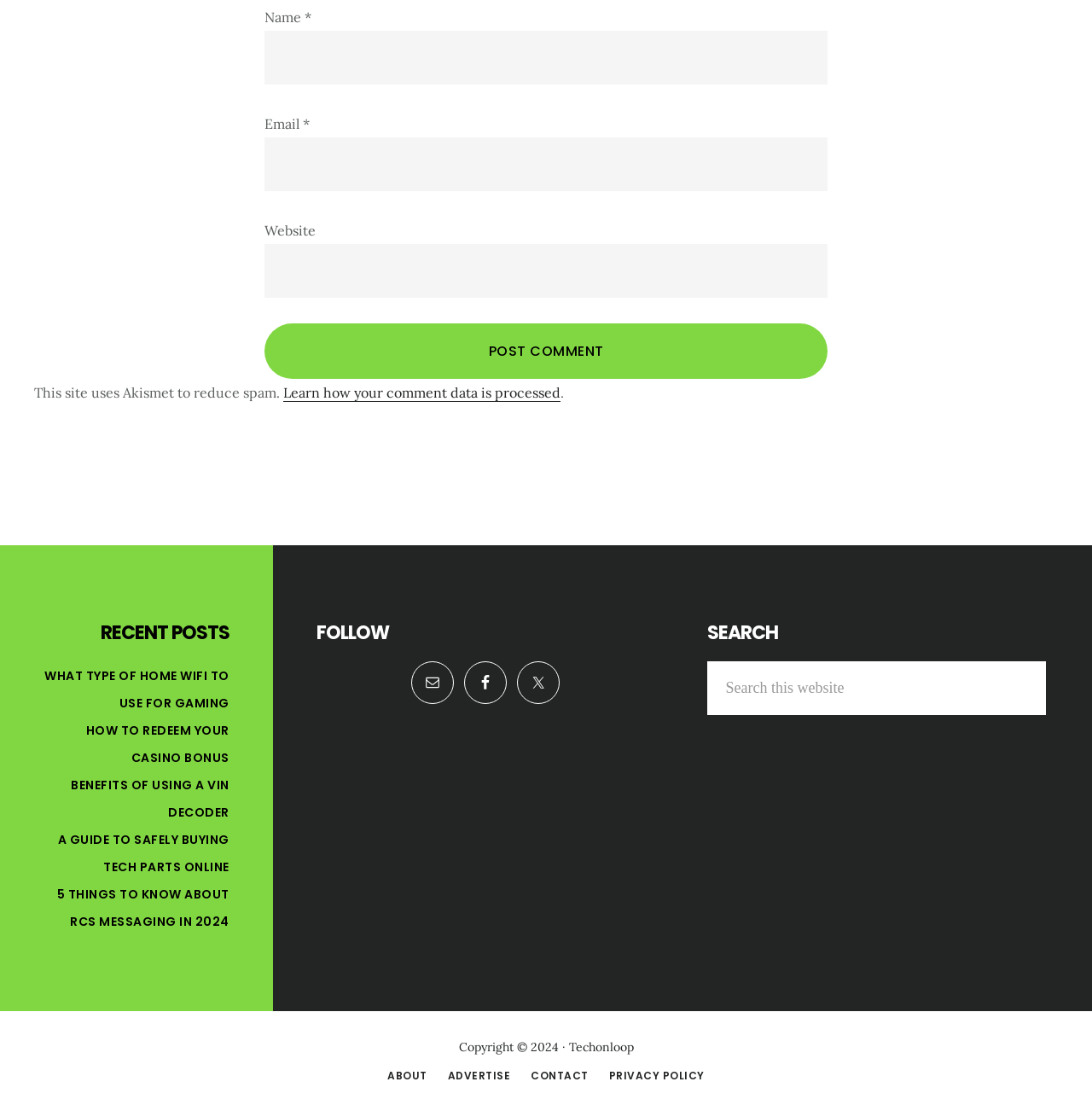What is the function of the 'Search this website' textbox?
Based on the image, answer the question with as much detail as possible.

The 'Search this website' textbox is used to search for content within the website, as indicated by the search icon and the 'Search' button next to it.